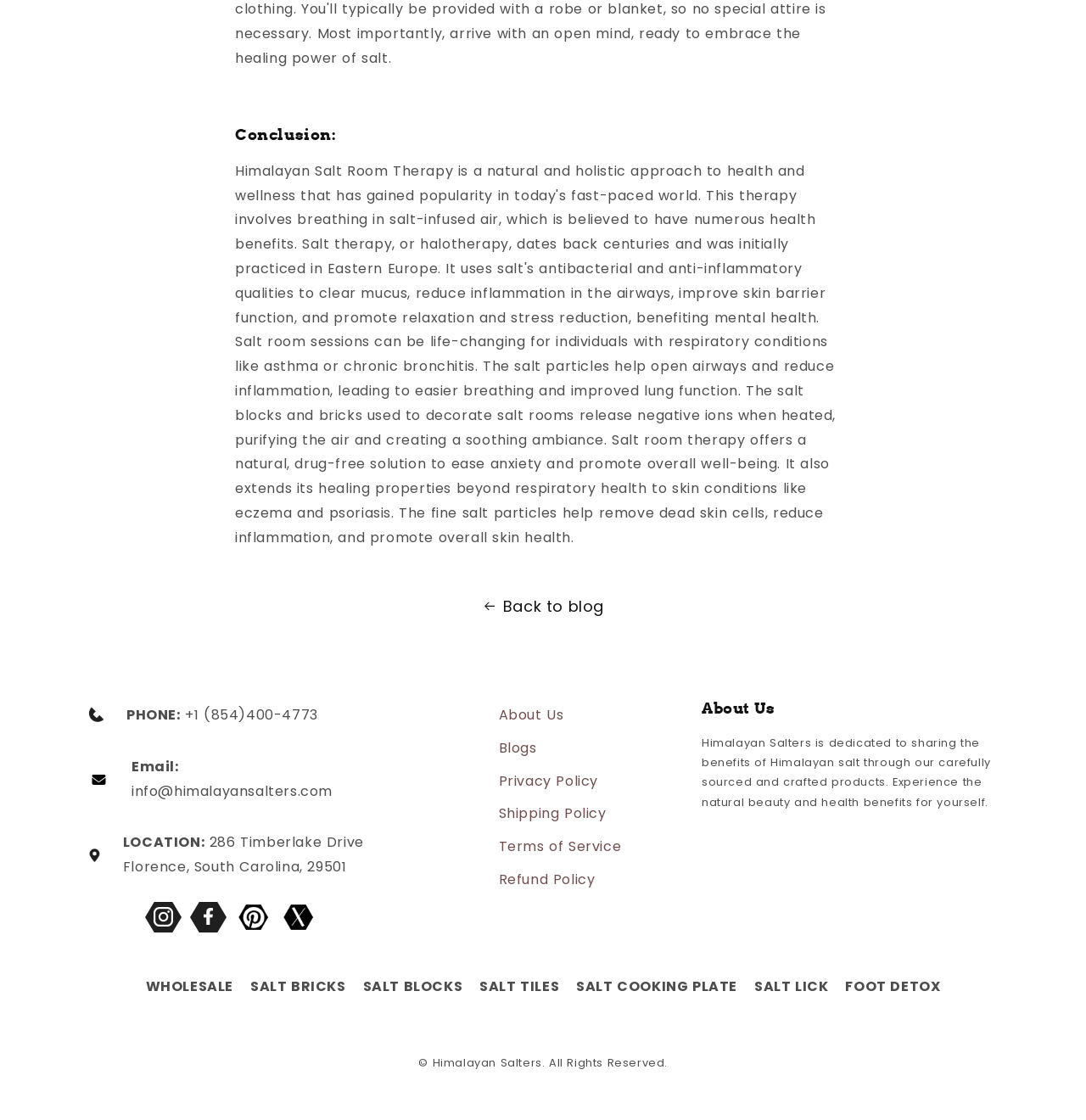Locate the bounding box coordinates of the area that needs to be clicked to fulfill the following instruction: "Click on 'Back to blog'". The coordinates should be in the format of four float numbers between 0 and 1, namely [left, top, right, bottom].

[0.0, 0.529, 1.0, 0.554]